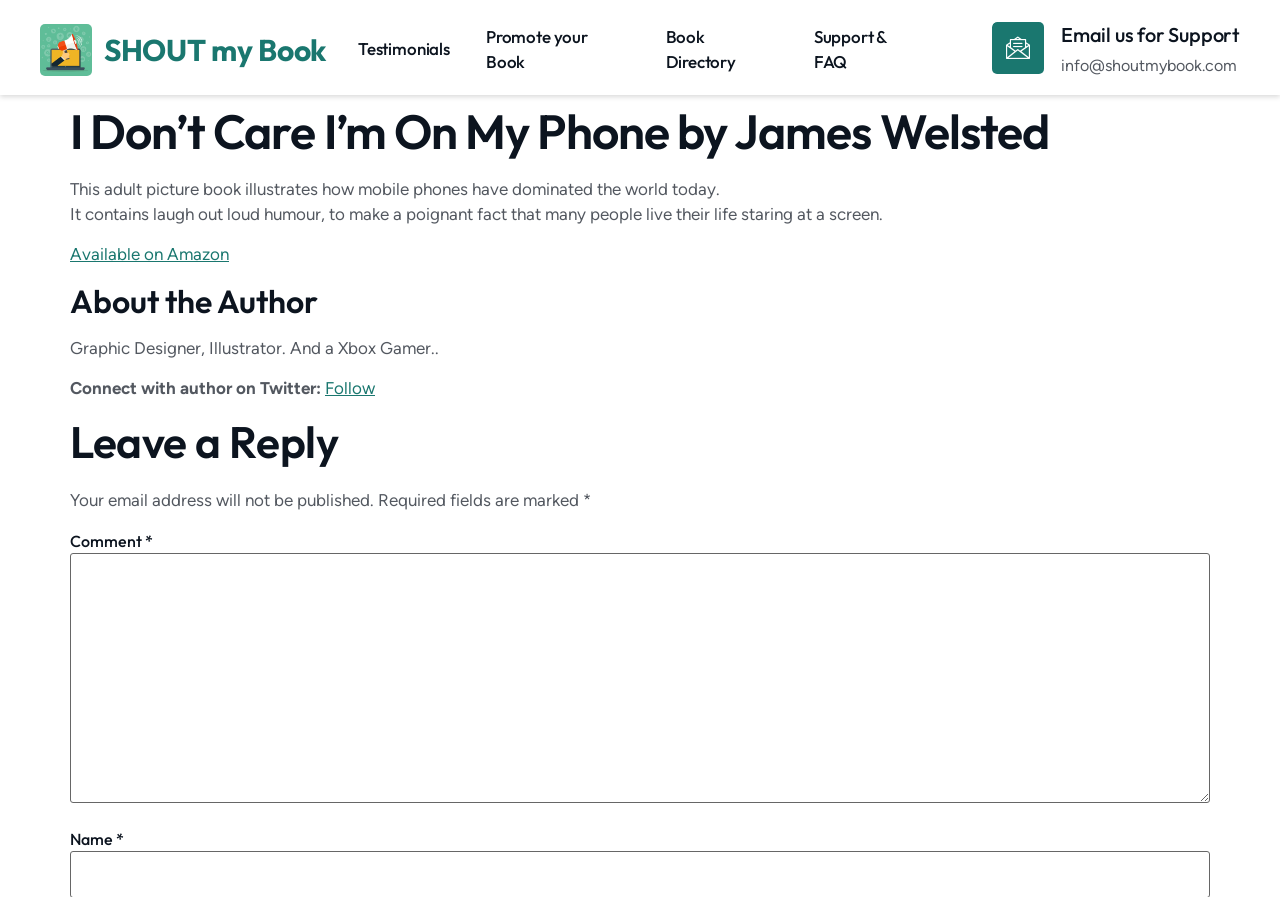Reply to the question with a single word or phrase:
Where can the book be purchased?

Amazon